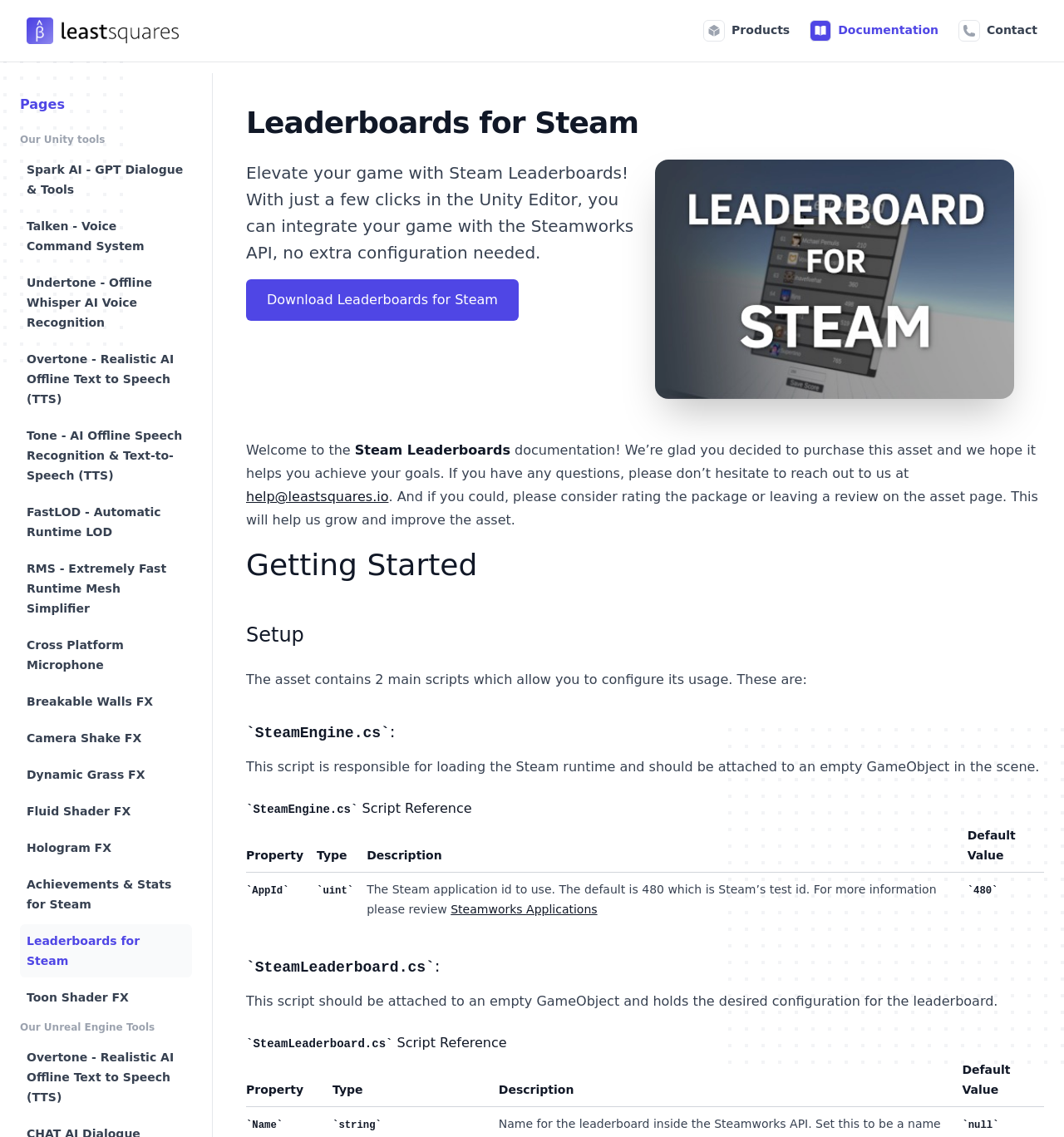Kindly respond to the following question with a single word or a brief phrase: 
What is the recommended action after purchasing the asset?

rate the package or leave a review